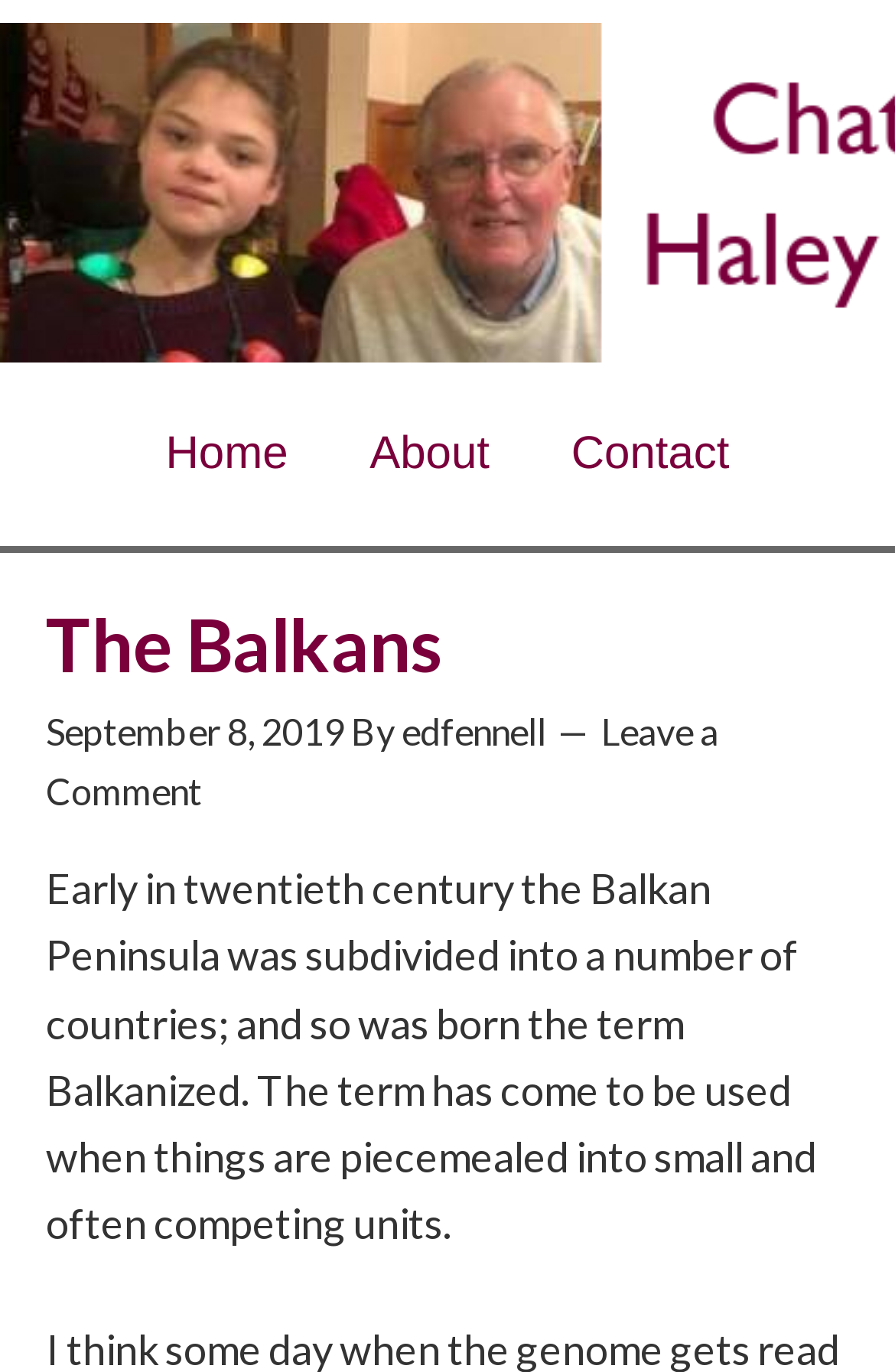Give a concise answer of one word or phrase to the question: 
What is the date of the article?

September 8, 2019